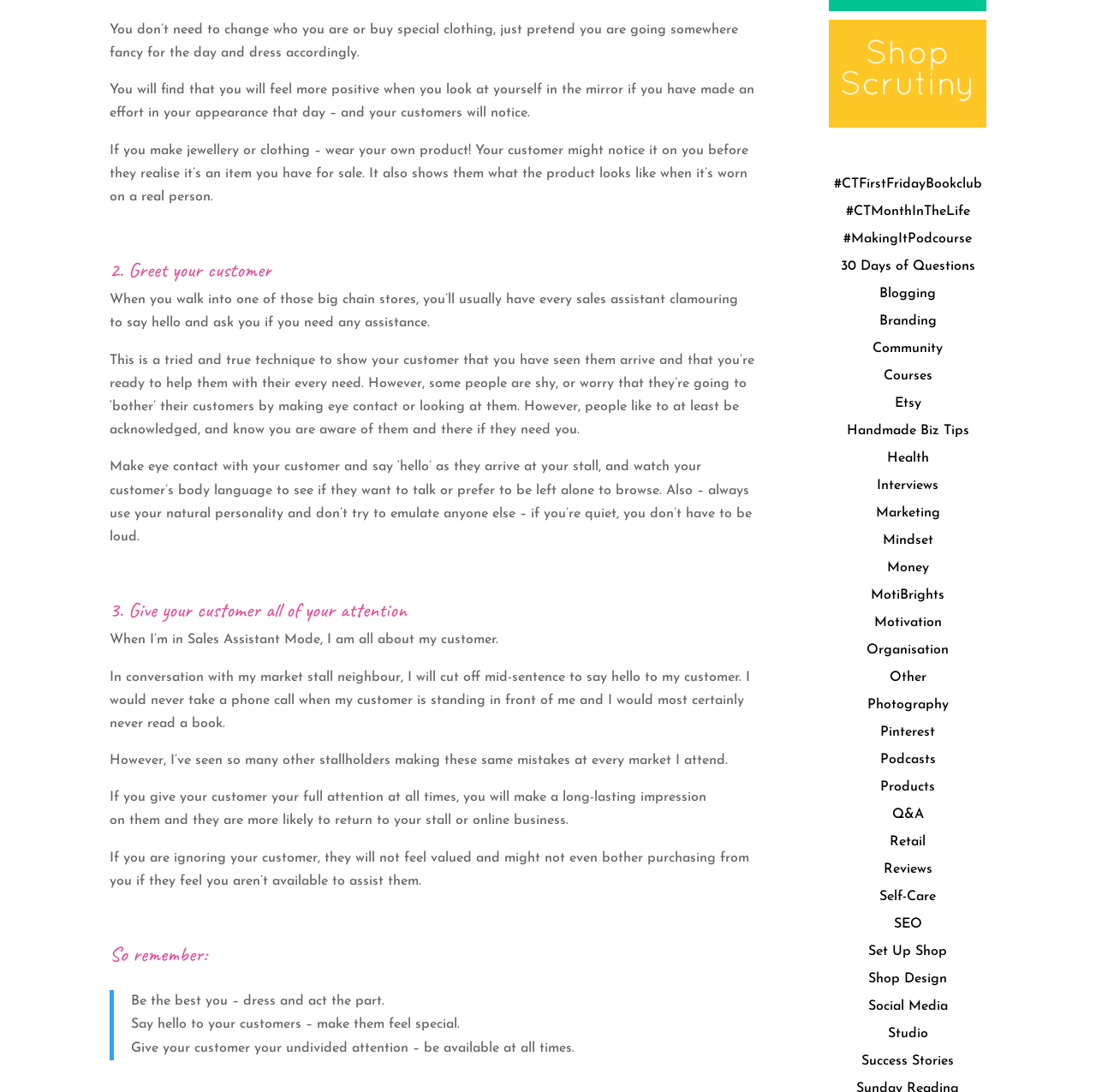Can you determine the bounding box coordinates of the area that needs to be clicked to fulfill the following instruction: "Click on the 'Blogging' link"?

[0.802, 0.262, 0.854, 0.275]